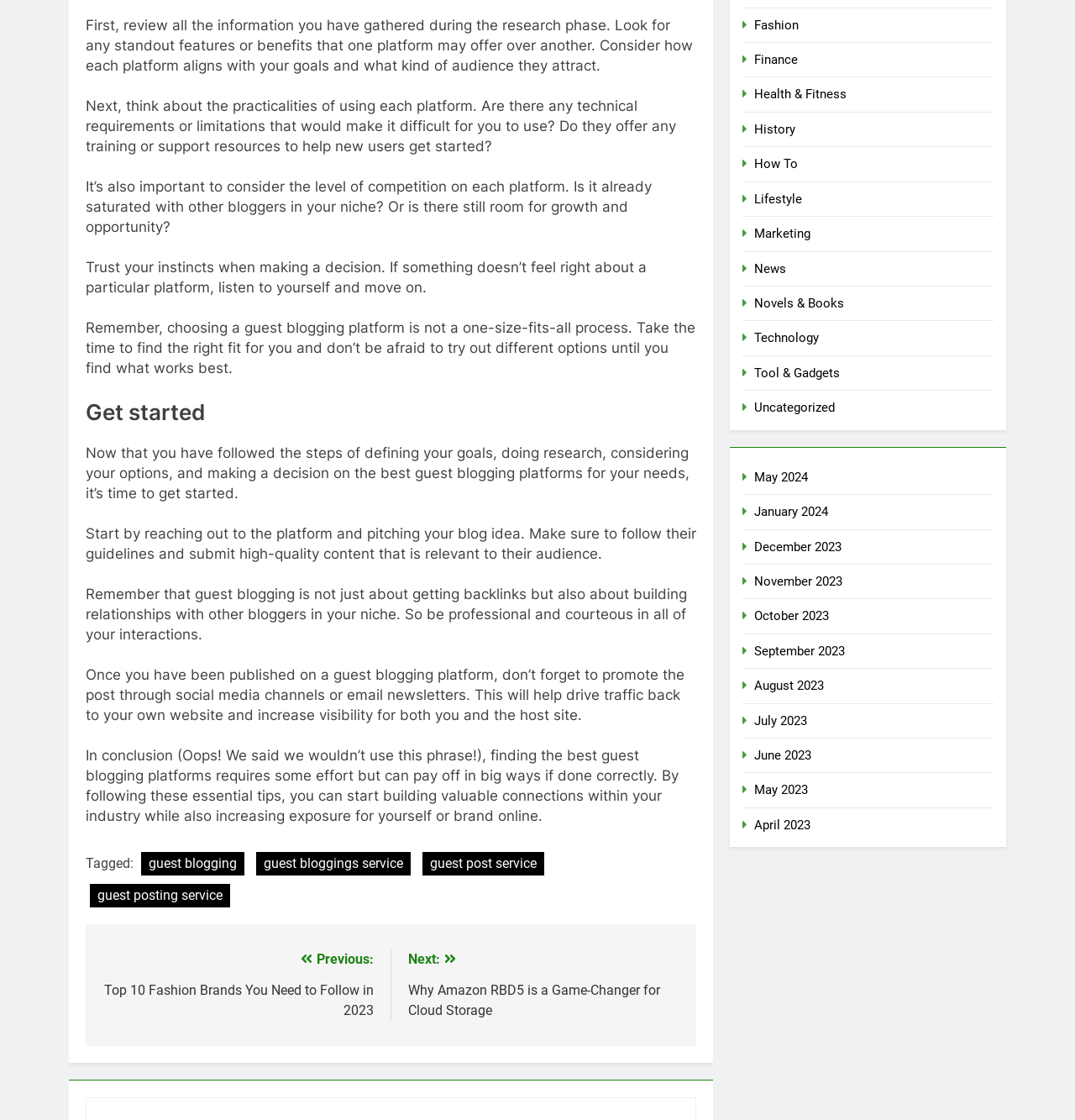What is the topic of the article?
Relying on the image, give a concise answer in one word or a brief phrase.

Guest blogging